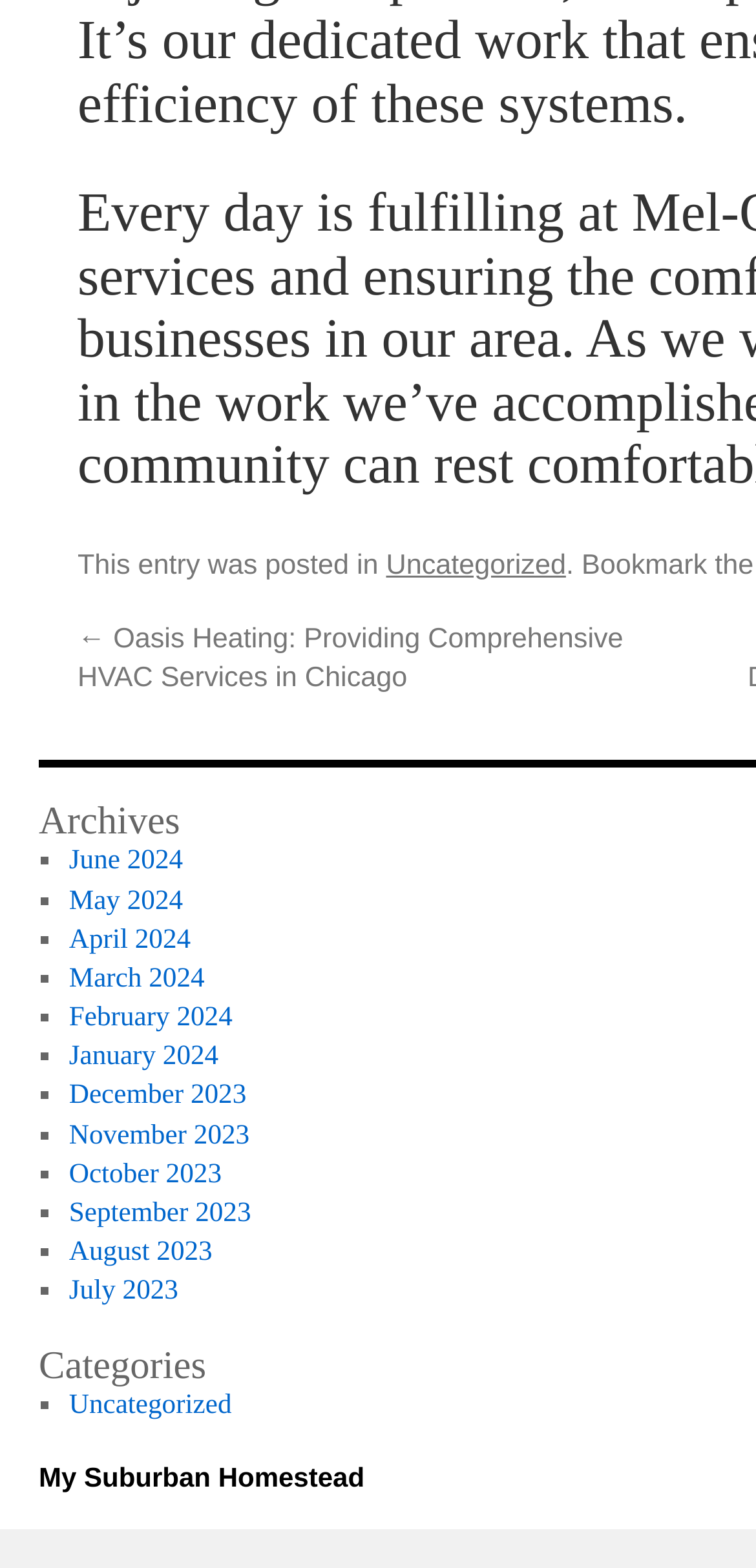Specify the bounding box coordinates of the element's region that should be clicked to achieve the following instruction: "view archives". The bounding box coordinates consist of four float numbers between 0 and 1, in the format [left, top, right, bottom].

[0.051, 0.512, 0.615, 0.537]